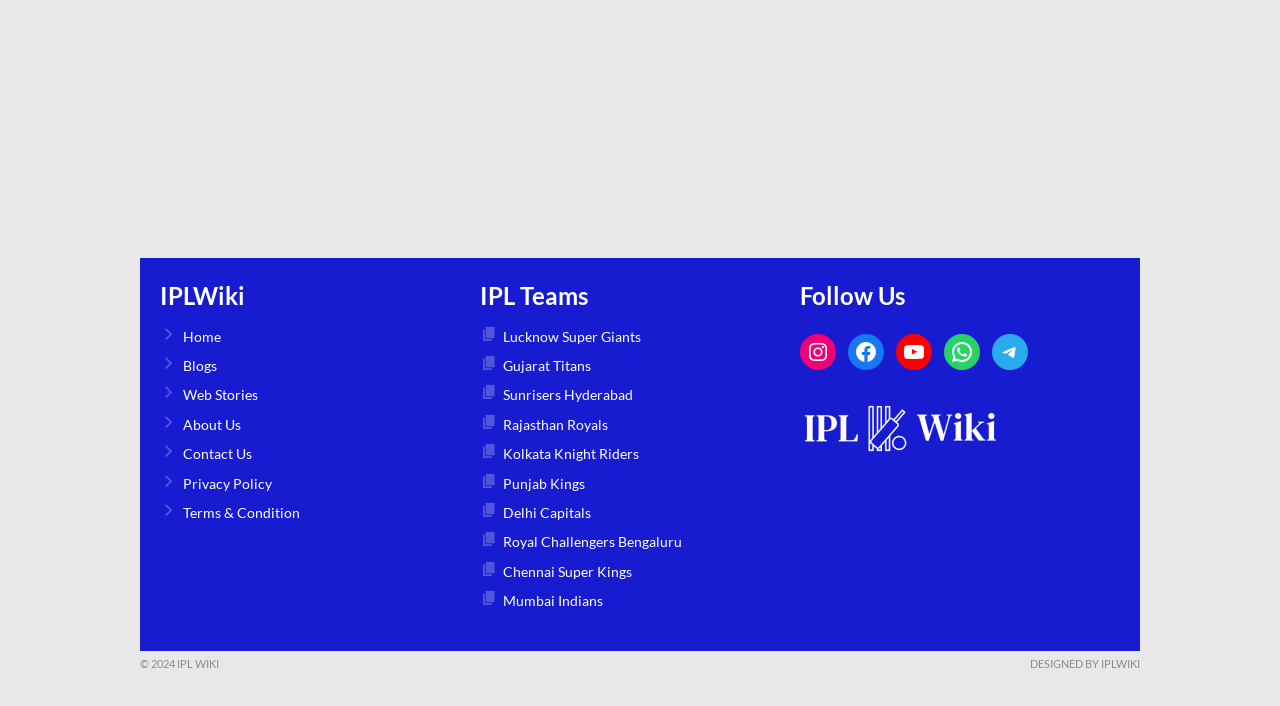Find the bounding box of the UI element described as follows: "Kolkata Knight Riders".

[0.393, 0.631, 0.499, 0.655]